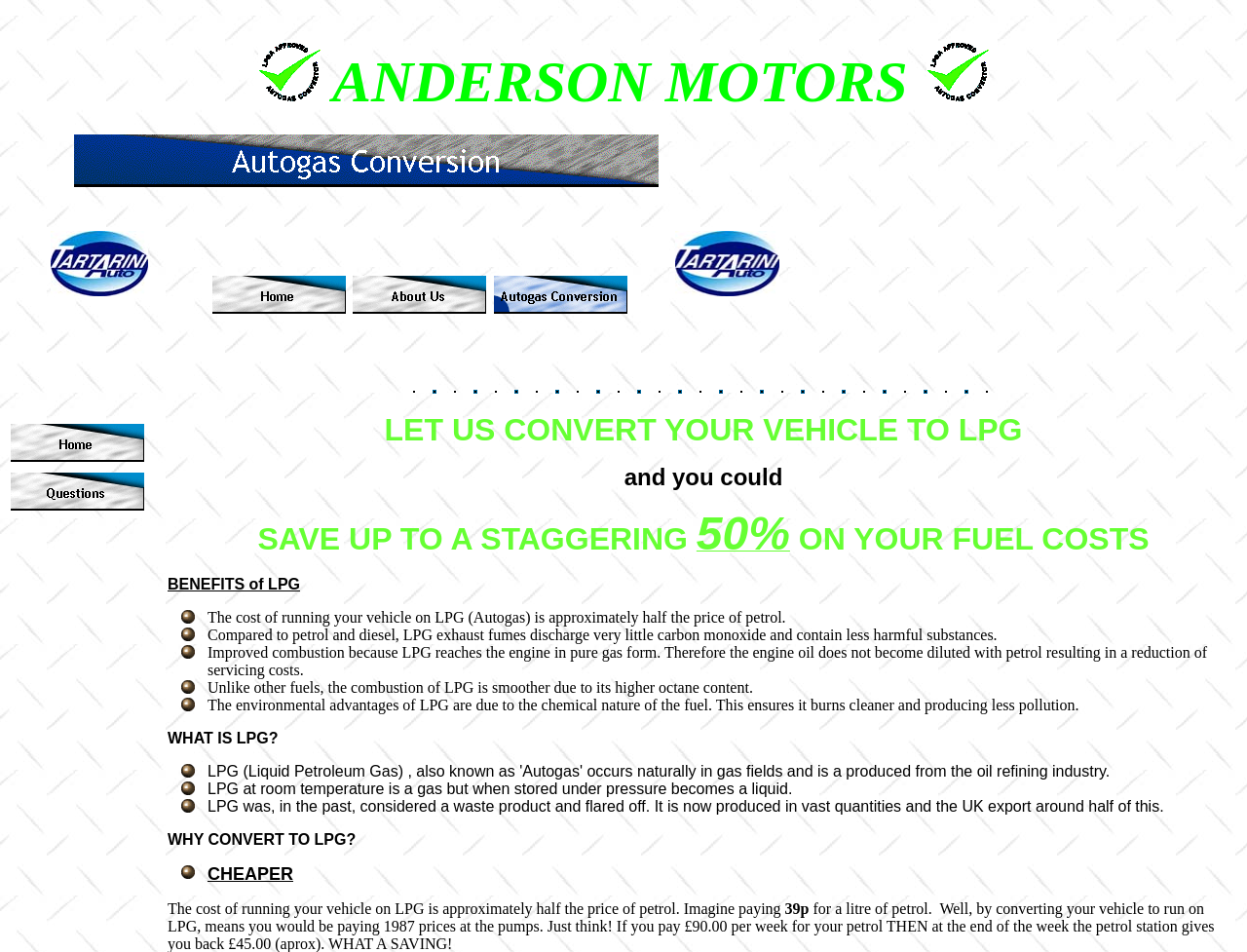Provide the bounding box coordinates for the UI element that is described by this text: "alt="Home" name="MSFPnav1"". The coordinates should be in the form of four float numbers between 0 and 1: [left, top, right, bottom].

[0.168, 0.297, 0.277, 0.314]